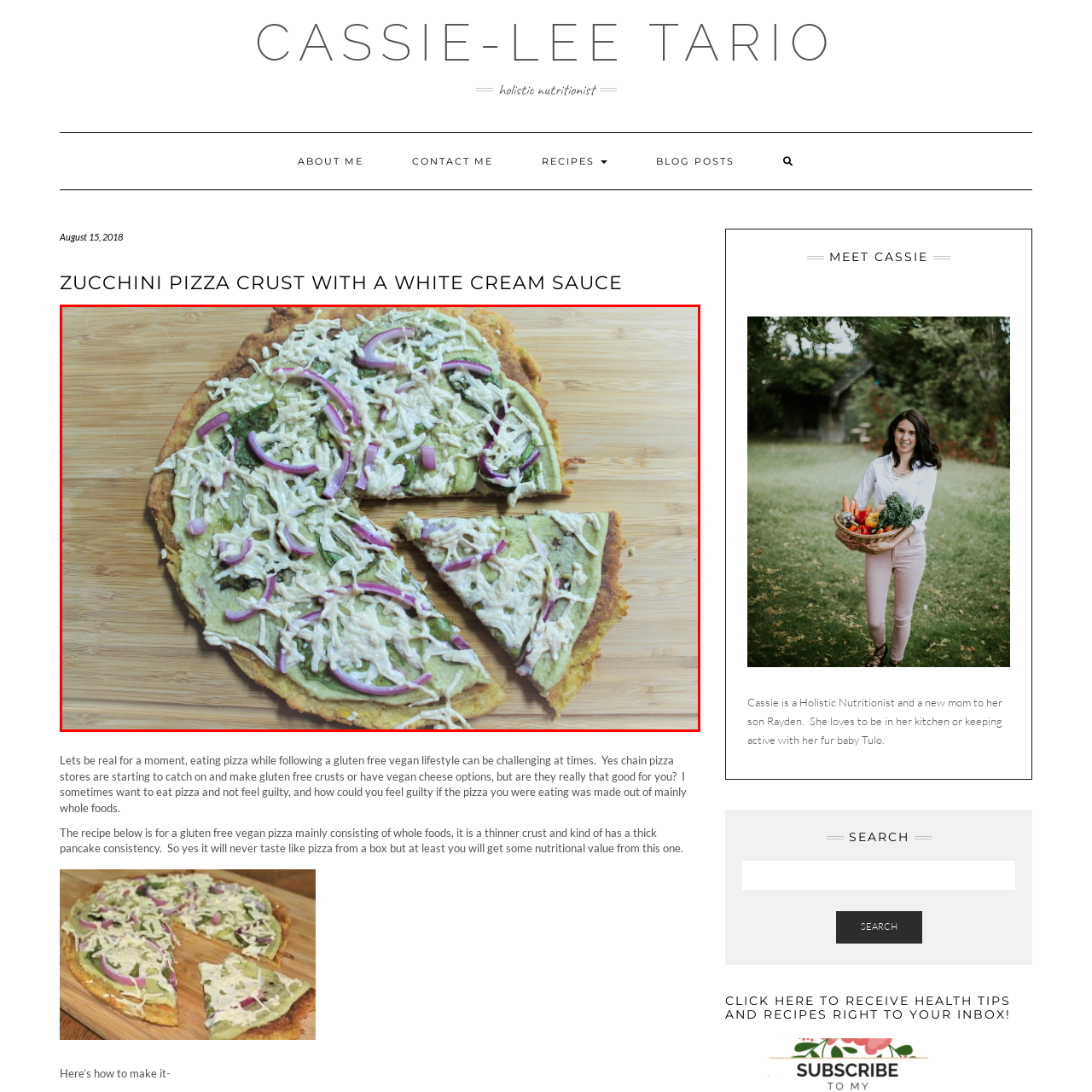What is the surface beneath the pizza?
Analyze the image within the red bounding box and respond to the question with a detailed answer derived from the visual content.

The caption states that the pizza is placed on a 'wooden surface', which suggests that the surface is made of wood and provides a natural aesthetic to the image.